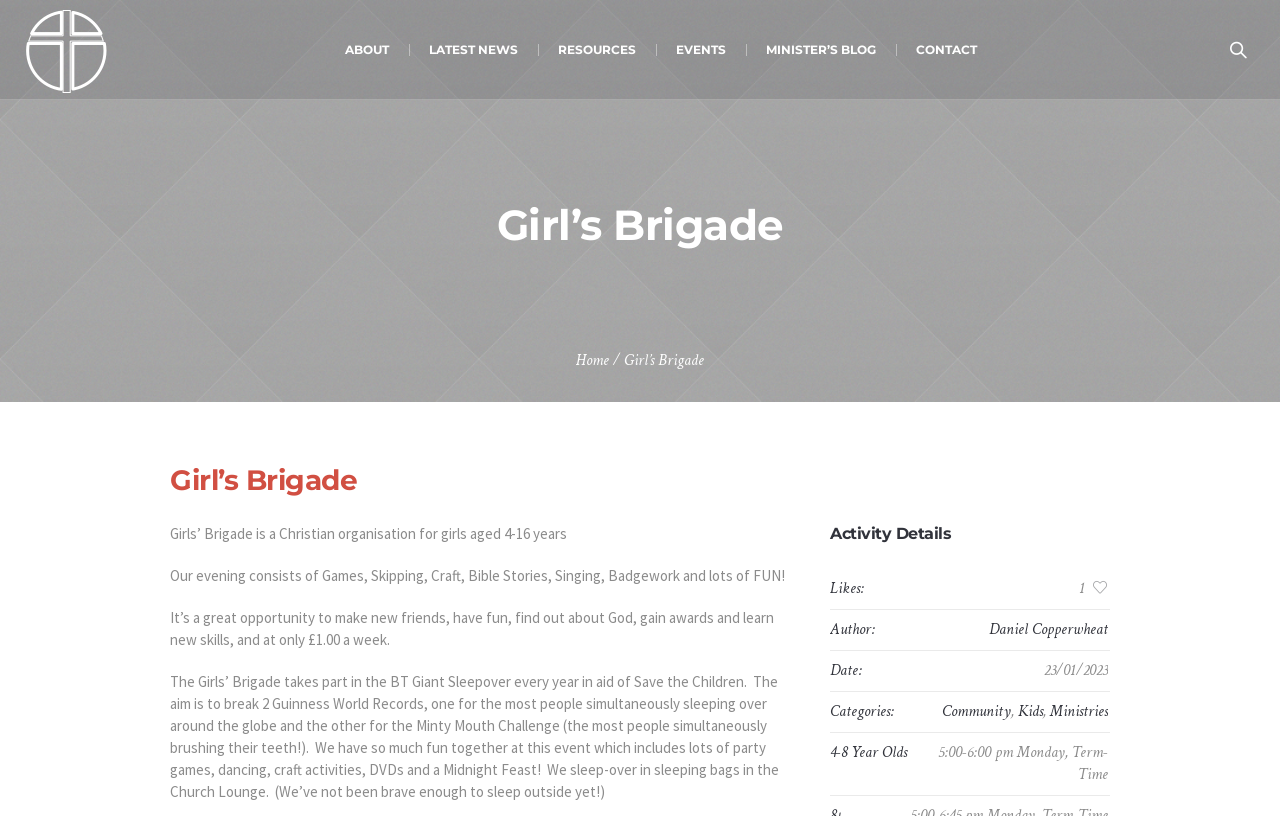Find the bounding box coordinates of the UI element according to this description: "Community".

[0.736, 0.859, 0.79, 0.885]